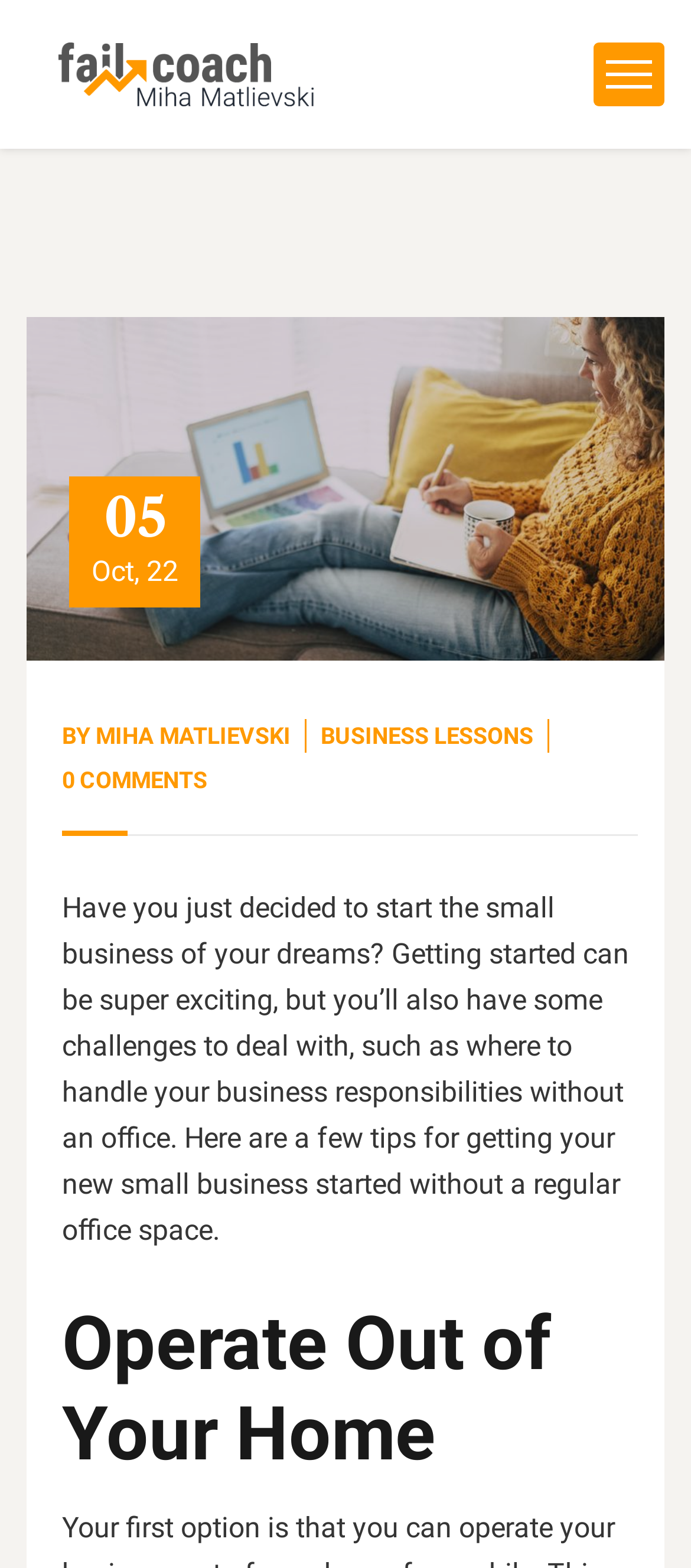Who is the author of the article?
Observe the image and answer the question with a one-word or short phrase response.

Miha Matlievski